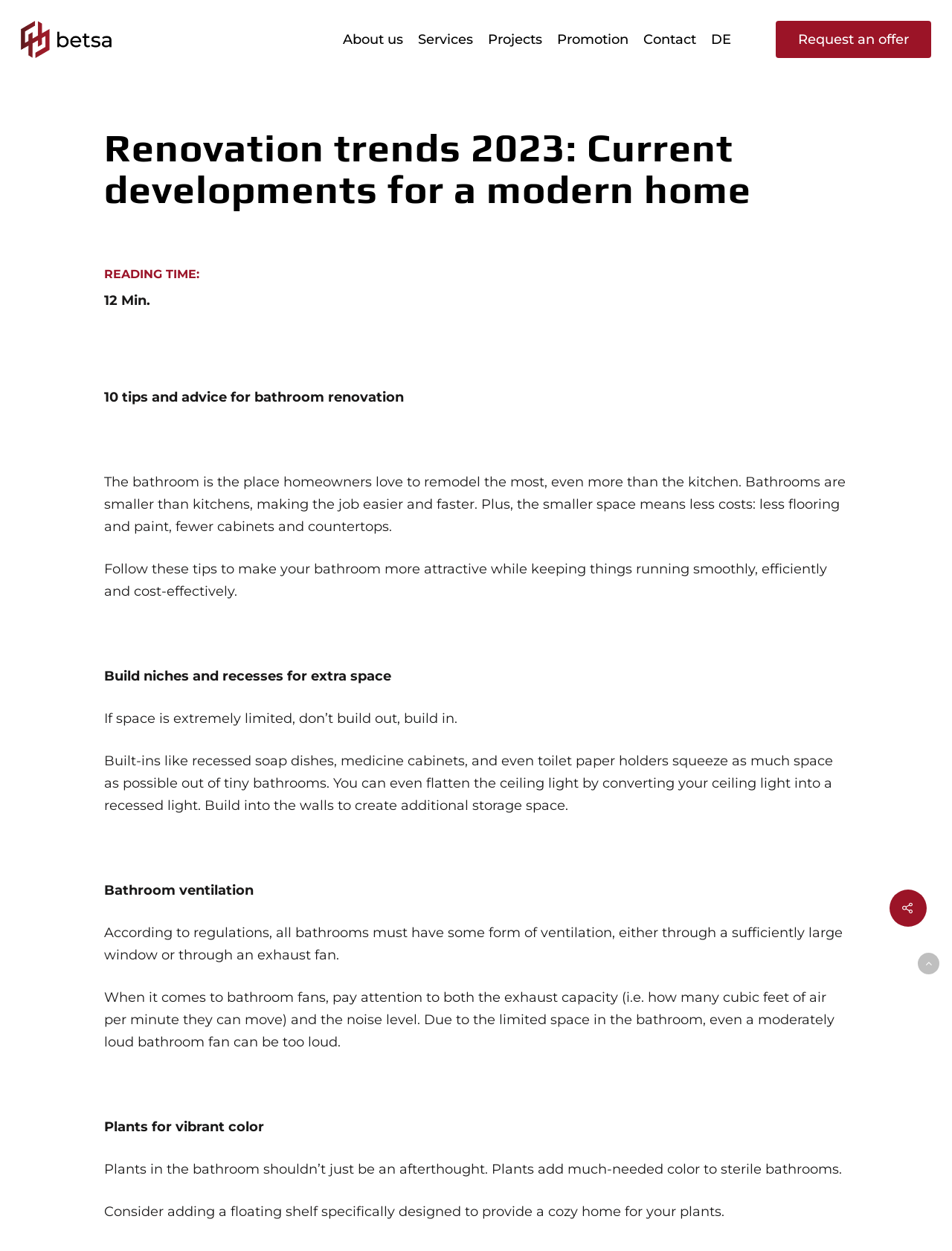What is the purpose of building niches and recesses?
Offer a detailed and full explanation in response to the question.

The purpose of building niches and recesses can be found in the static text 'Build niches and recesses for extra space' with the bounding box coordinates [0.11, 0.534, 0.411, 0.547]. This text is part of the article's content, suggesting that building niches and recesses is a tip for bathroom renovation.